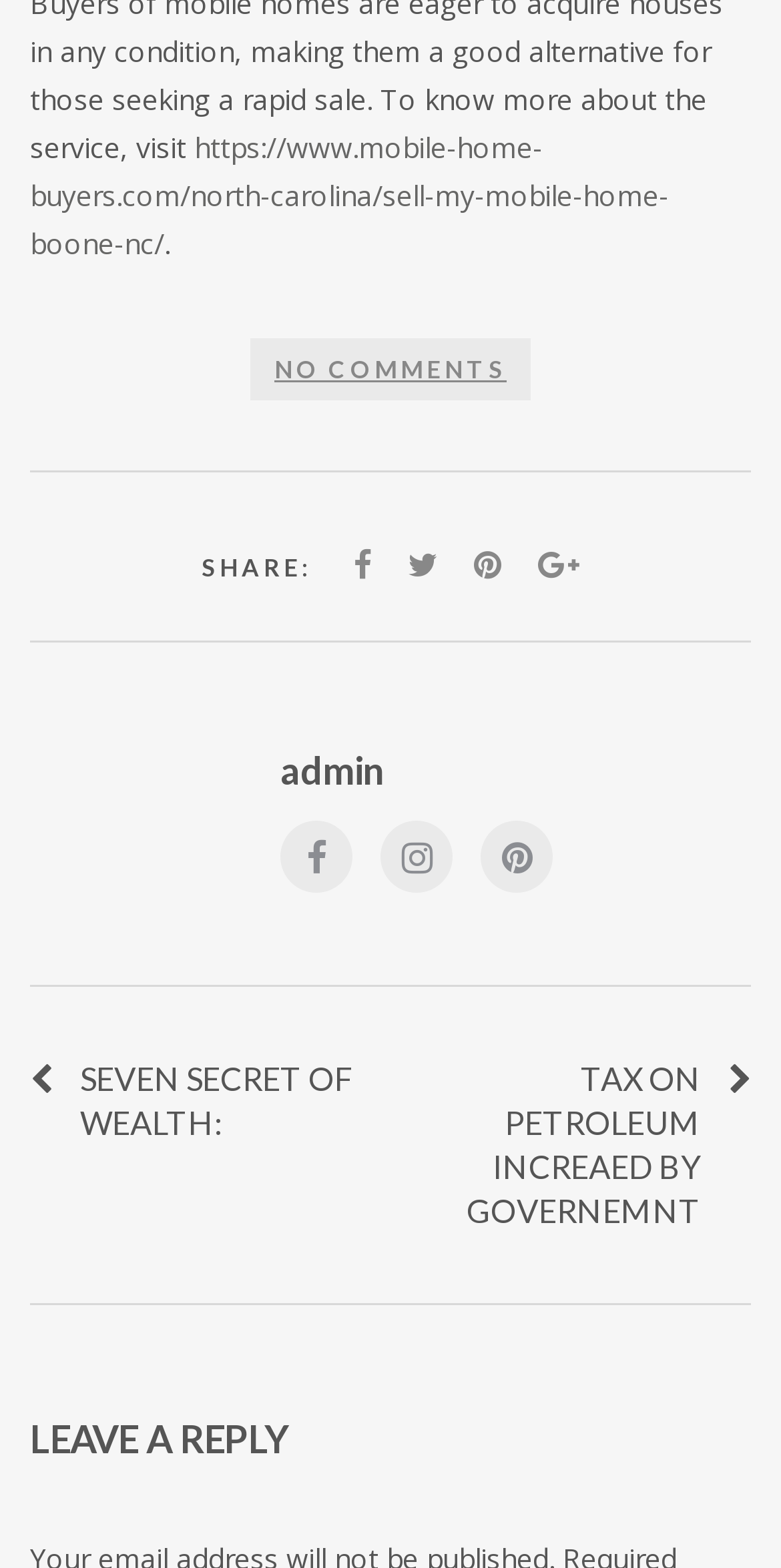Please indicate the bounding box coordinates for the clickable area to complete the following task: "share this page". The coordinates should be specified as four float numbers between 0 and 1, i.e., [left, top, right, bottom].

[0.435, 0.348, 0.494, 0.372]